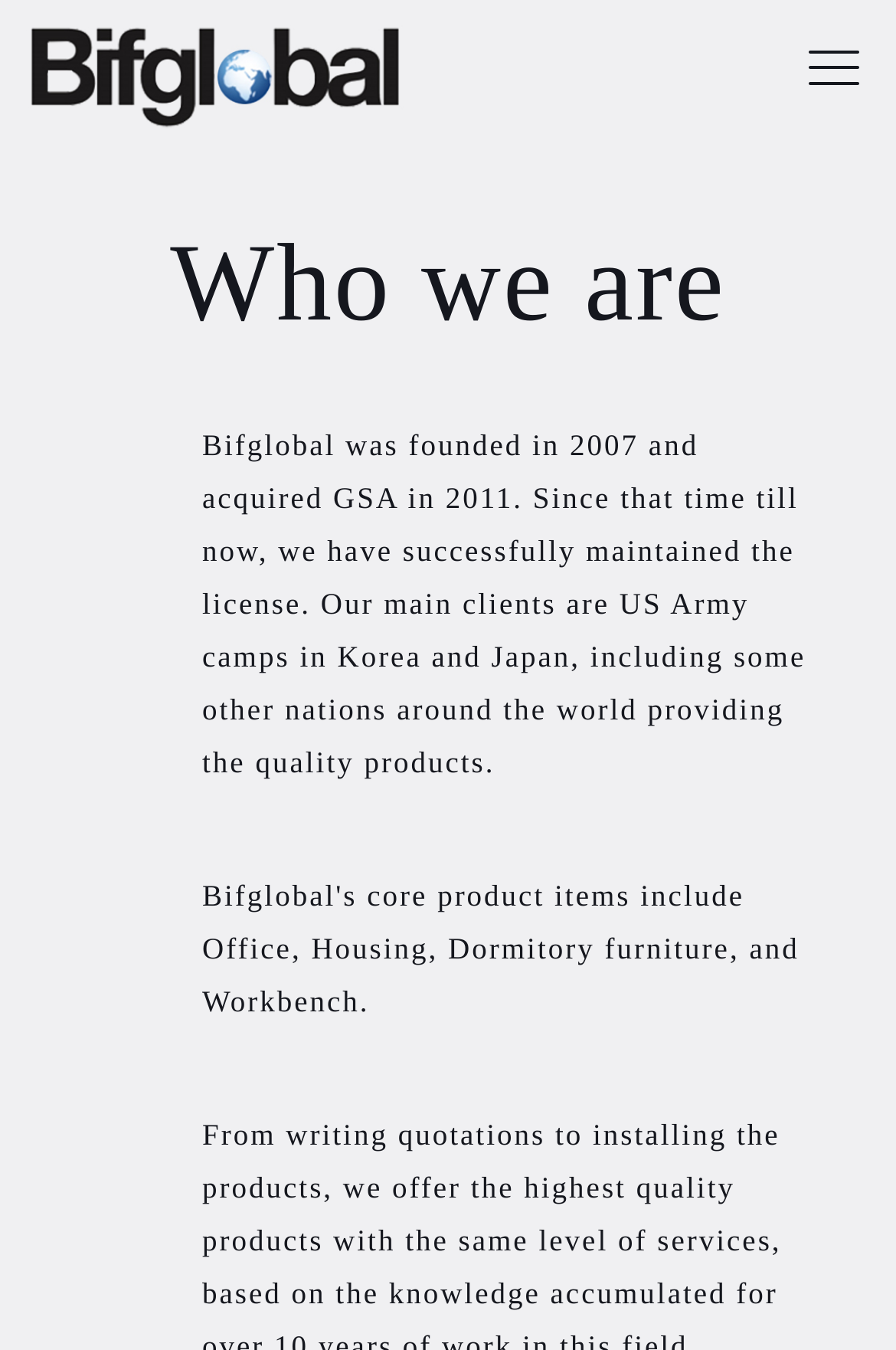How many regions does Bifglobal provide services to?
Answer the question with a single word or phrase by looking at the picture.

More than two